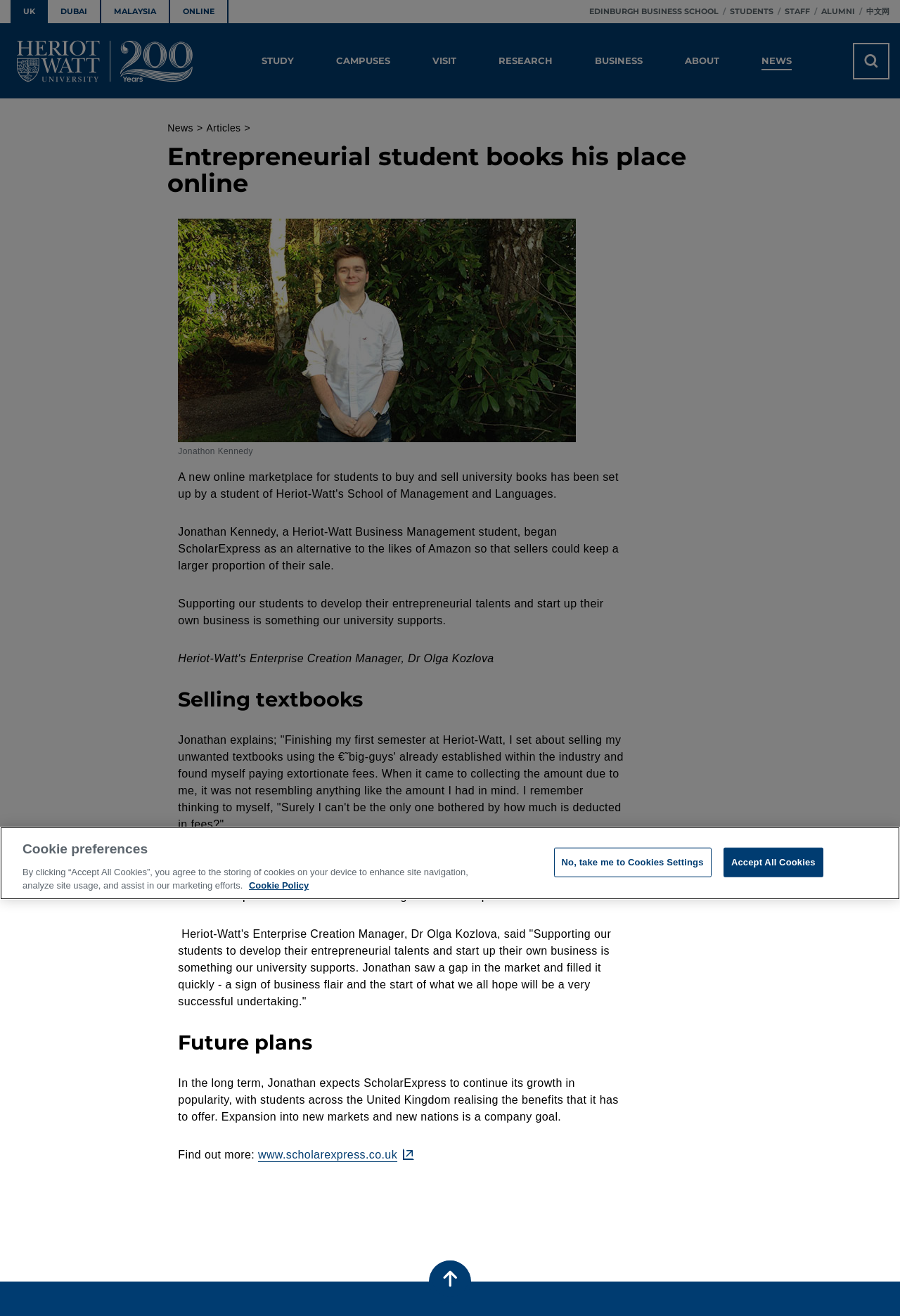Locate the bounding box coordinates of the element to click to perform the following action: 'Search for something'. The coordinates should be given as four float values between 0 and 1, in the form of [left, top, right, bottom].

[0.948, 0.032, 0.988, 0.06]